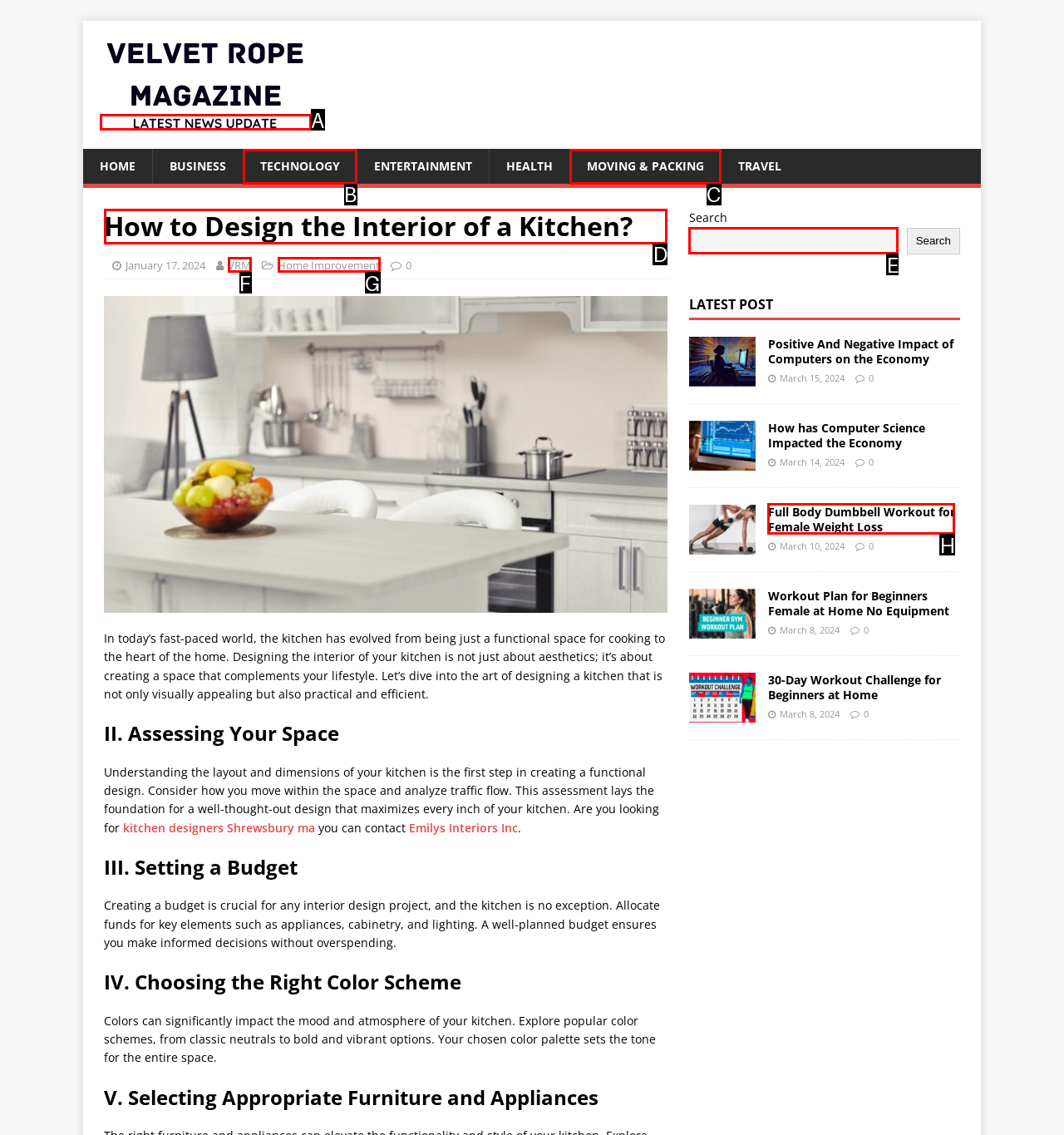Identify the correct option to click in order to complete this task: Read the article 'How to Design the Interior of a Kitchen?'
Answer with the letter of the chosen option directly.

D